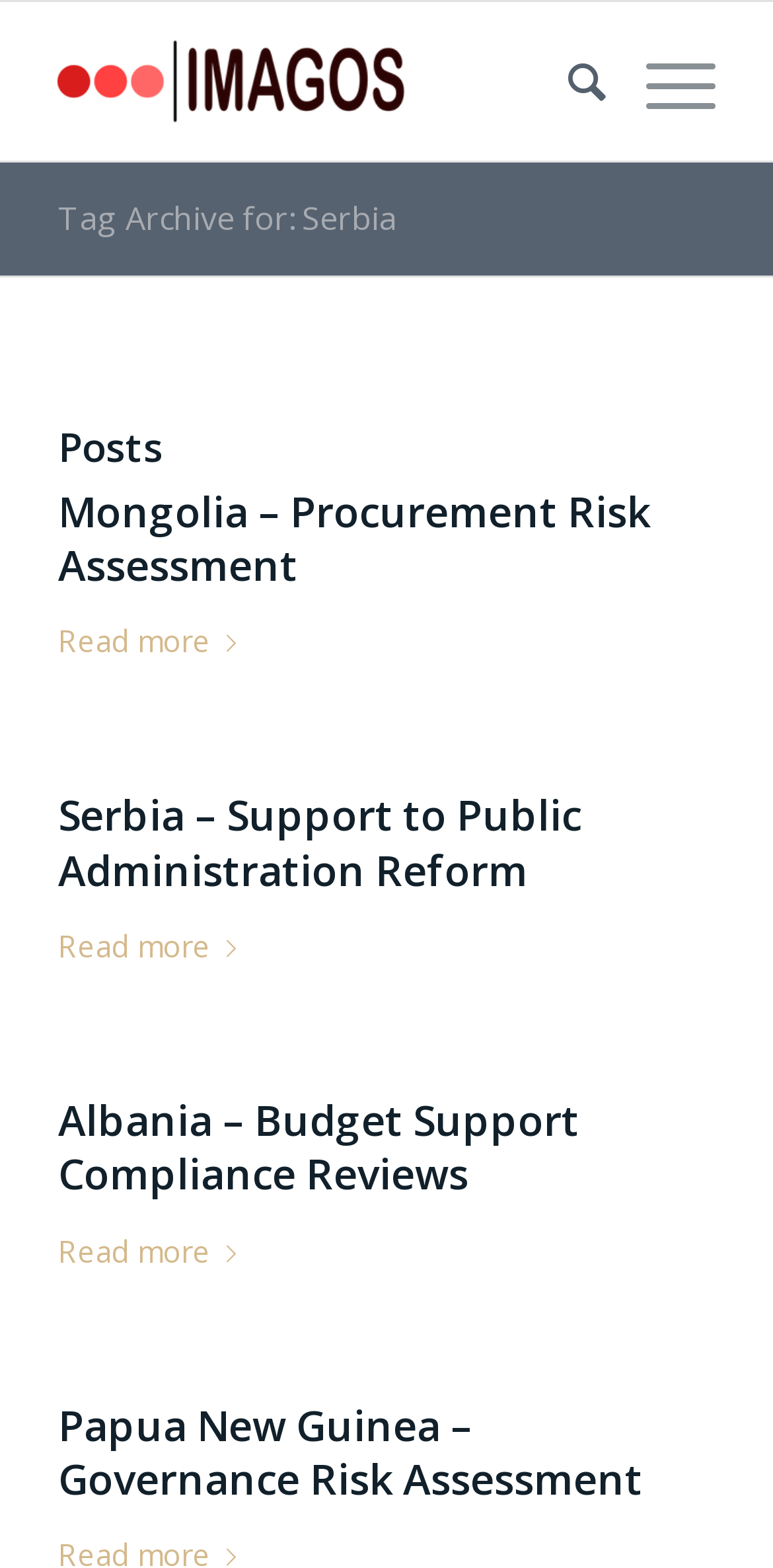How many articles are displayed on the webpage?
From the image, respond with a single word or phrase.

4